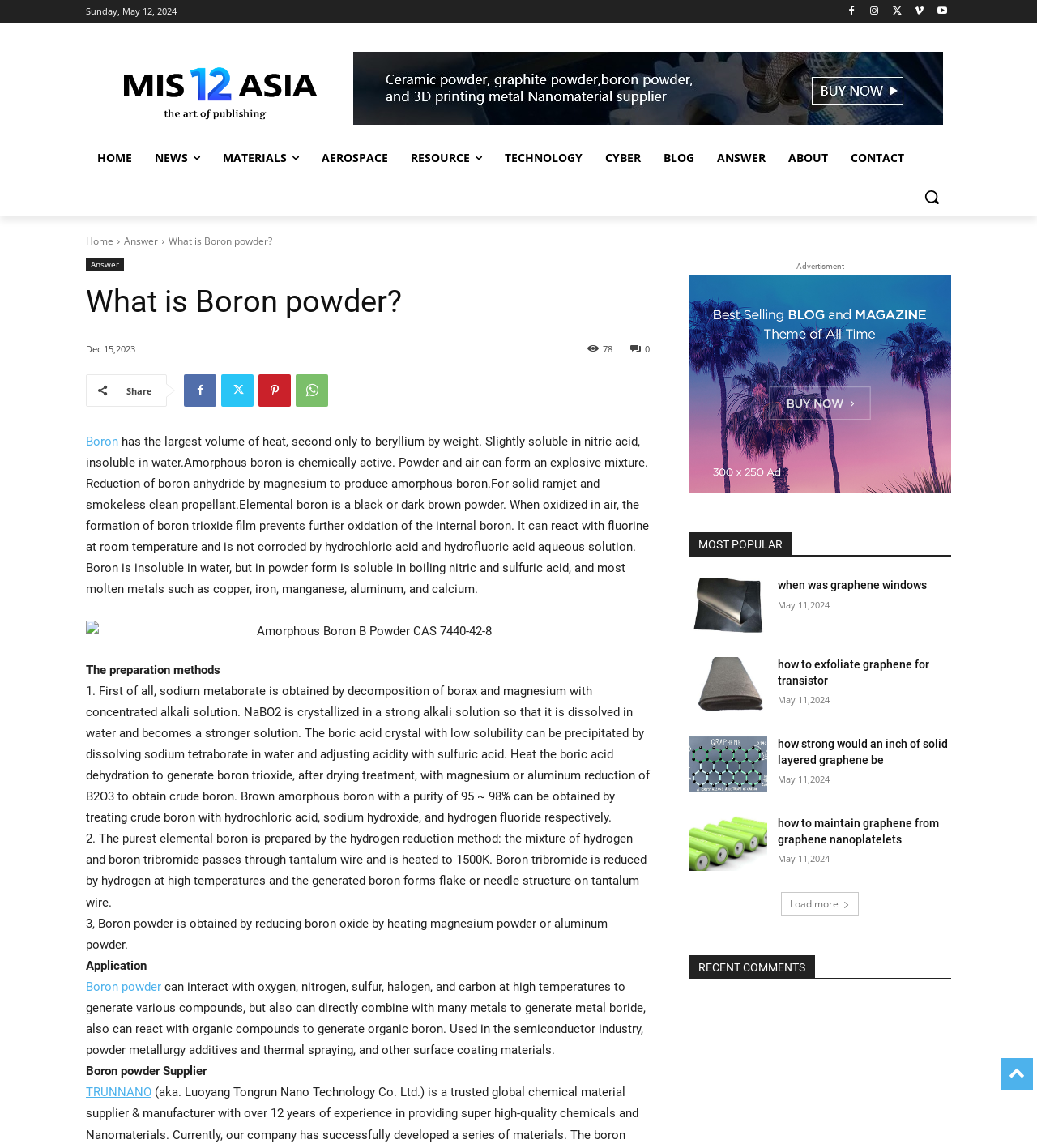Illustrate the webpage with a detailed description.

This webpage is about boron powder, providing comprehensive information on its properties, preparation methods, and applications. At the top, there is a logo and a navigation menu with links to various sections, including "HOME", "NEWS", "MATERIALS", and "CONTACT". Below the navigation menu, there is a search button and a link to the "ANSWER" section.

The main content of the webpage is divided into several sections. The first section provides an introduction to boron powder, stating that it has the largest volume of heat, second only to beryllium by weight, and describing its solubility and reactivity. This section also includes an image of amorphous boron B powder.

The next section describes the preparation methods of boron powder, including the reduction of boron oxide by heating magnesium powder or aluminum powder, and the hydrogen reduction method. This section is followed by a section on the applications of boron powder, which can interact with oxygen, nitrogen, sulfur, halogen, and carbon at high temperatures to generate various compounds.

The webpage also includes a section on the supplier of boron powder, TRUNNANO, and an advertisement section with a link to nanotrun.com. Below the advertisement, there is a section titled "MOST POPULAR" that lists several links to popular articles, including "when was graphene windows", "how to exfoliate graphene for transistor", and "how strong would an inch of solid layered graphene be". Each article has a heading, a link, and a timestamp indicating when it was published.

Finally, there is a section titled "RECENT COMMENTS" and a "Load more" button at the bottom of the webpage.